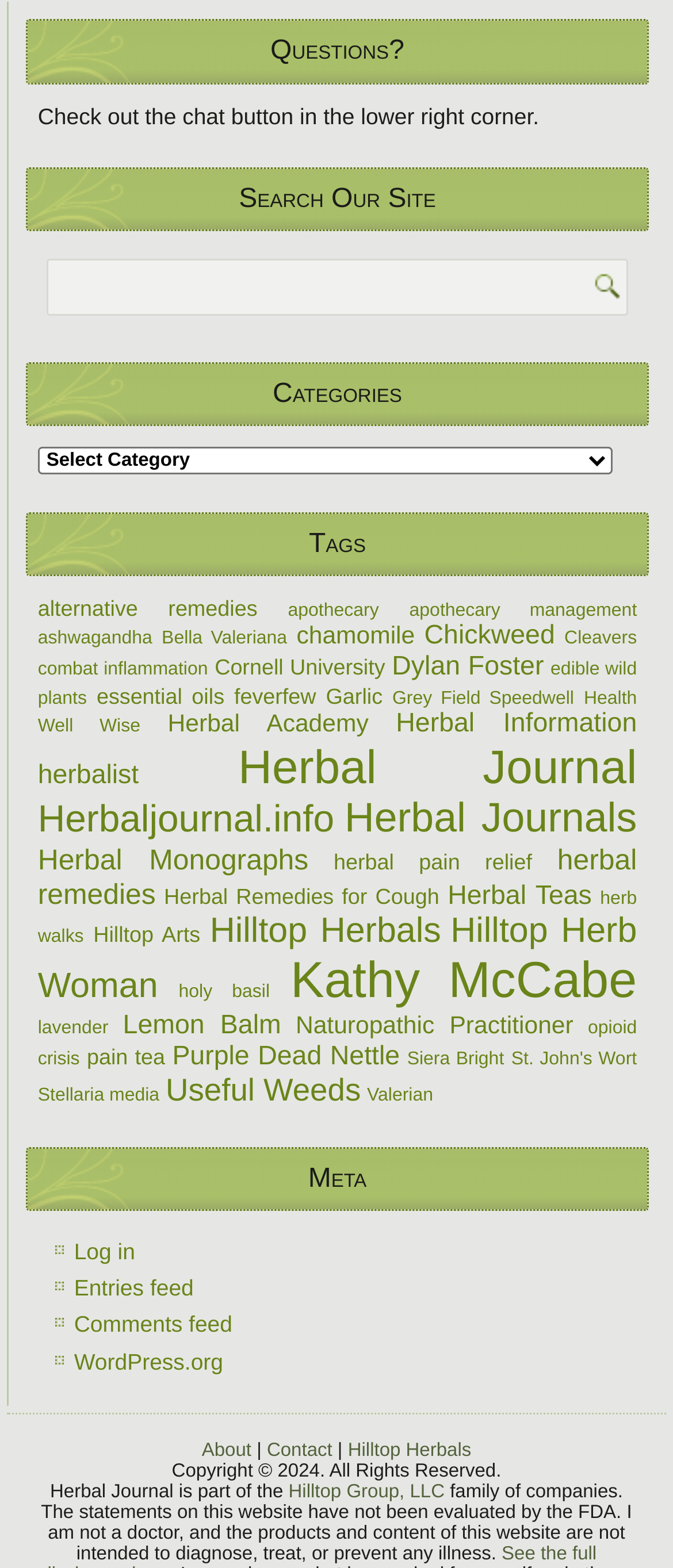Pinpoint the bounding box coordinates of the element you need to click to execute the following instruction: "Select a category". The bounding box should be represented by four float numbers between 0 and 1, in the format [left, top, right, bottom].

[0.056, 0.284, 0.911, 0.302]